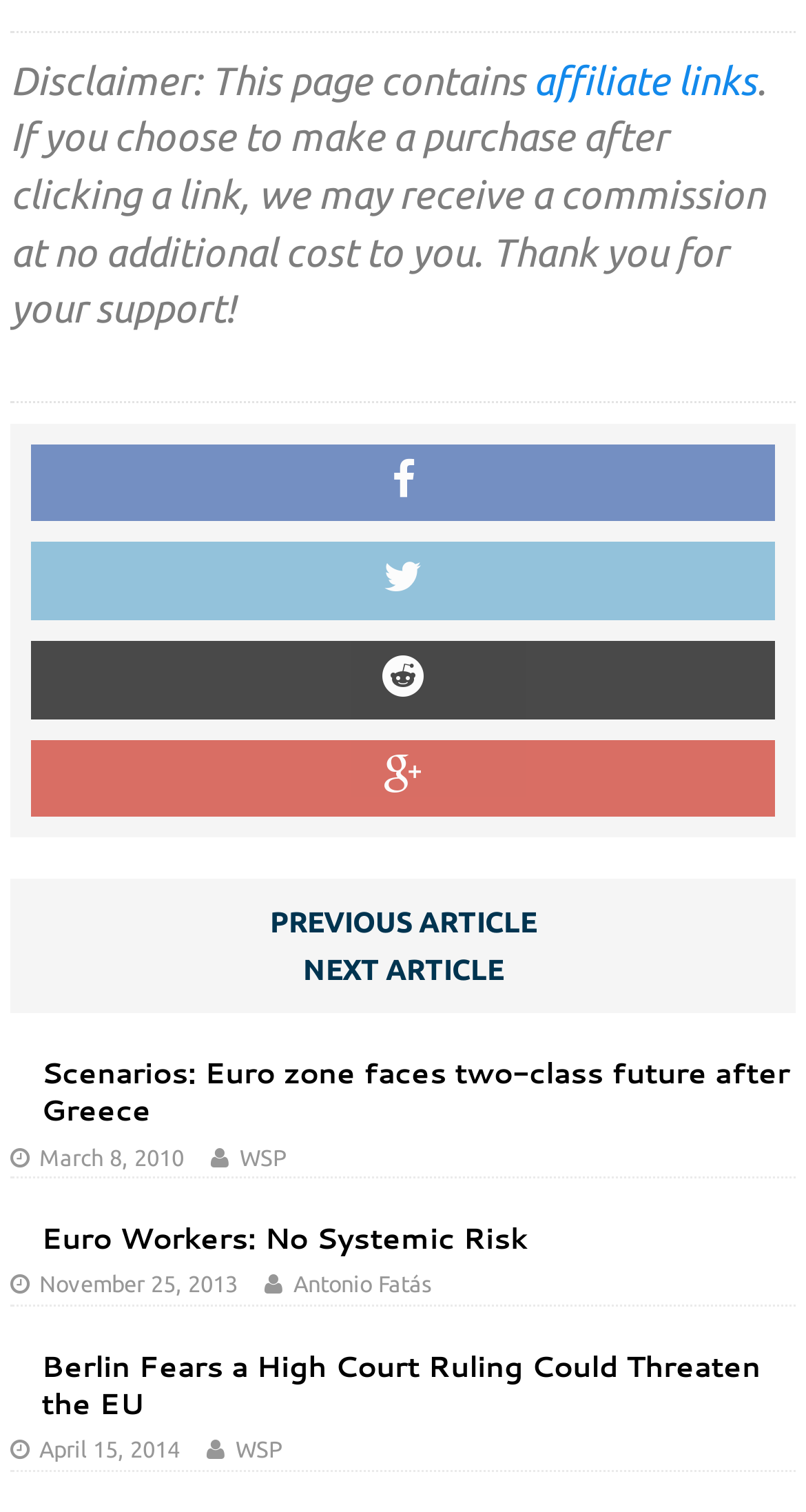Give a concise answer using one word or a phrase to the following question:
How many social media links are at the top of the page?

4